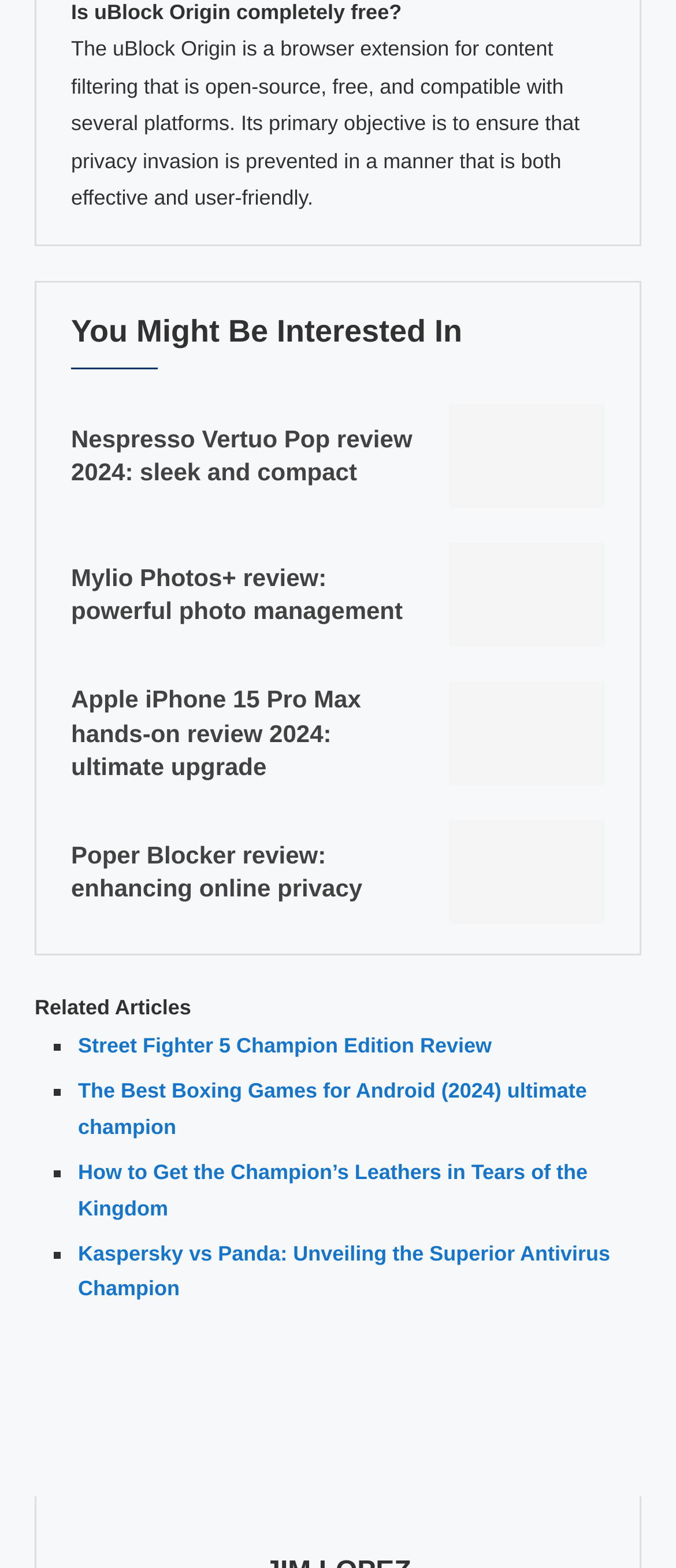From the given element description: "Linkedin", find the bounding box for the UI element. Provide the coordinates as four float numbers between 0 and 1, in the order [left, top, right, bottom].

[0.608, 0.905, 0.67, 0.941]